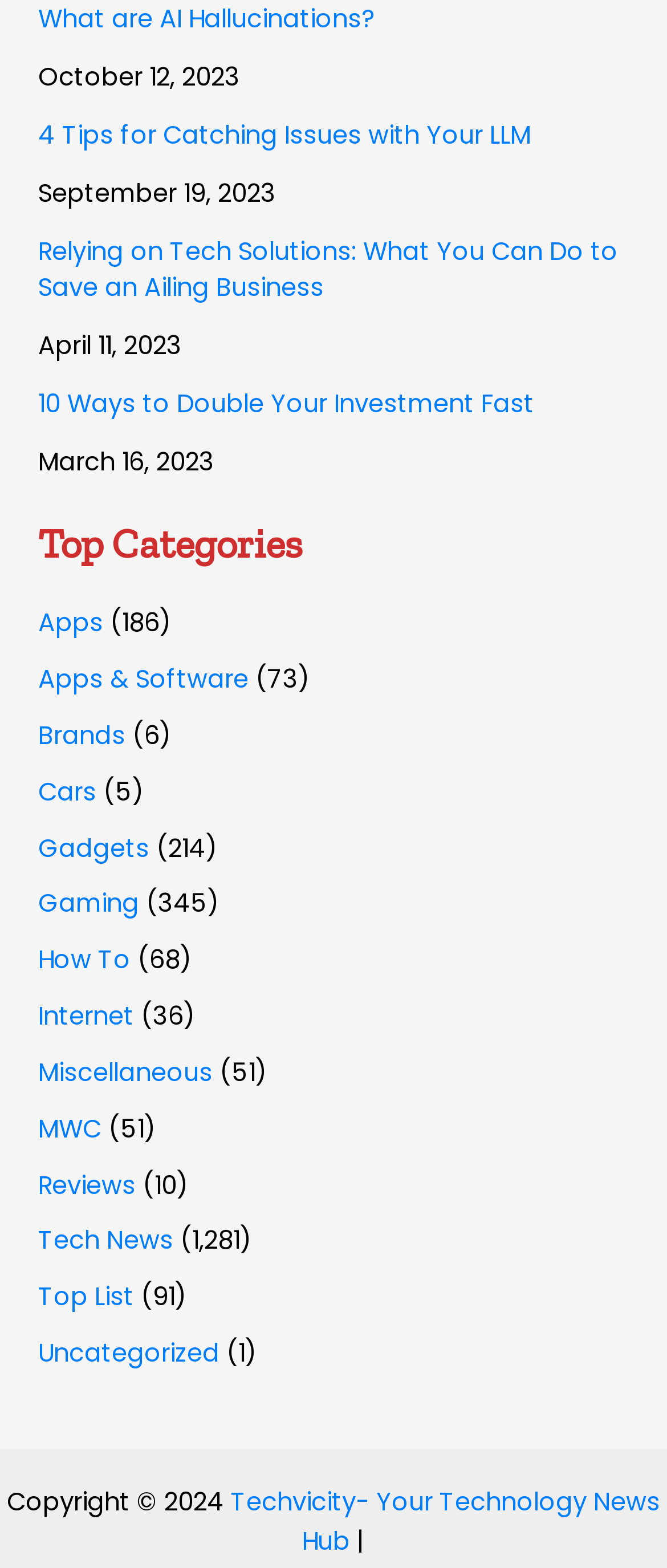What is the name of the website?
Use the image to answer the question with a single word or phrase.

Techvicity